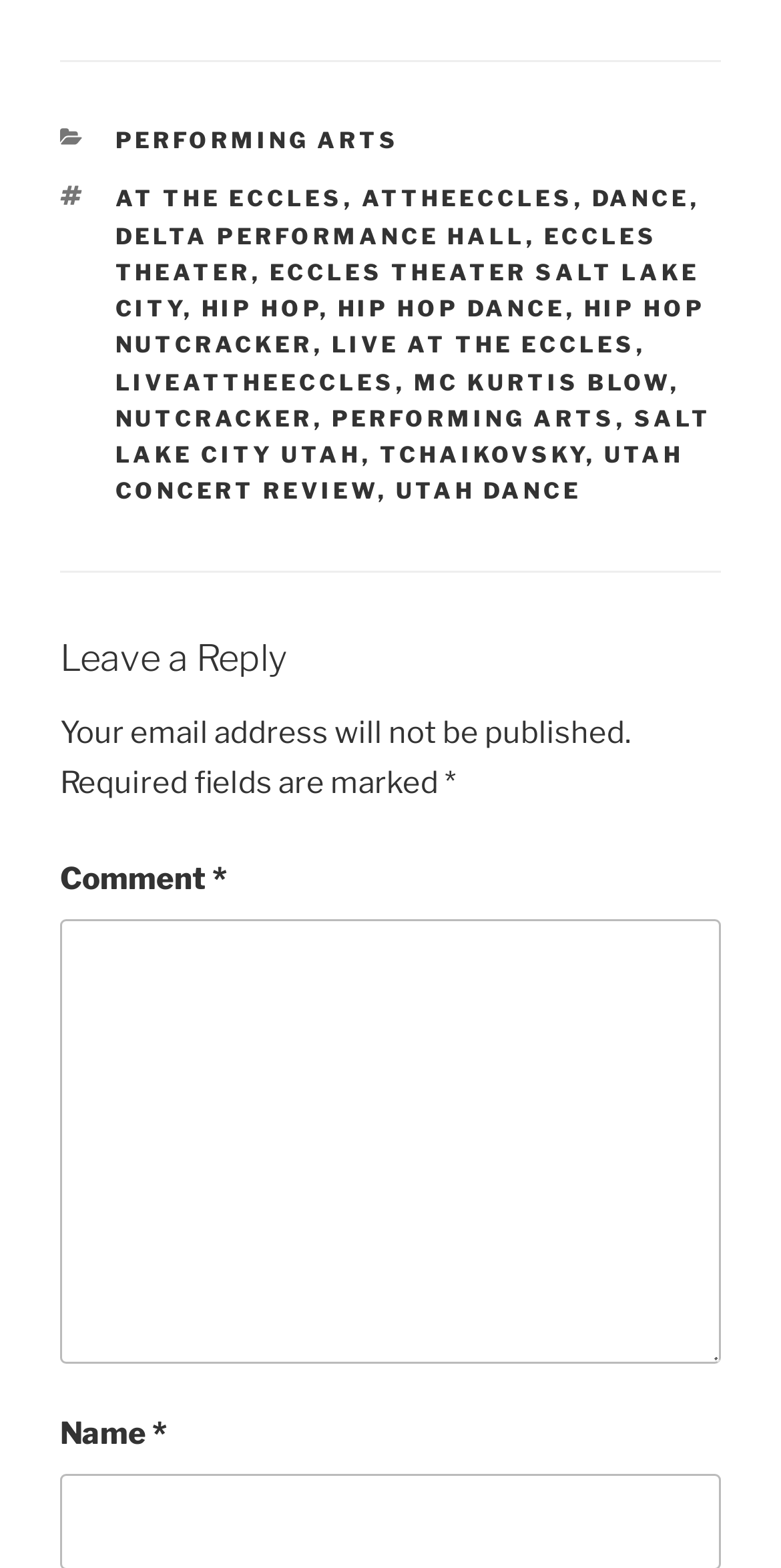Identify the bounding box coordinates of the area you need to click to perform the following instruction: "Toggle search form".

None